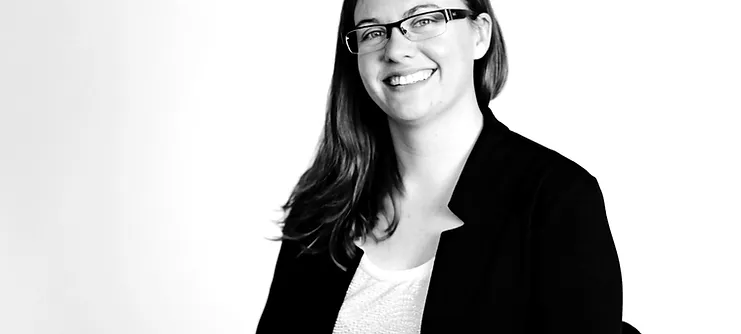What is Teresa Alden's hair style?
Using the image as a reference, answer the question in detail.

The caption describes Teresa Alden's hair as 'long hair flowing freely', which indicates that her hair style is long and flowing.